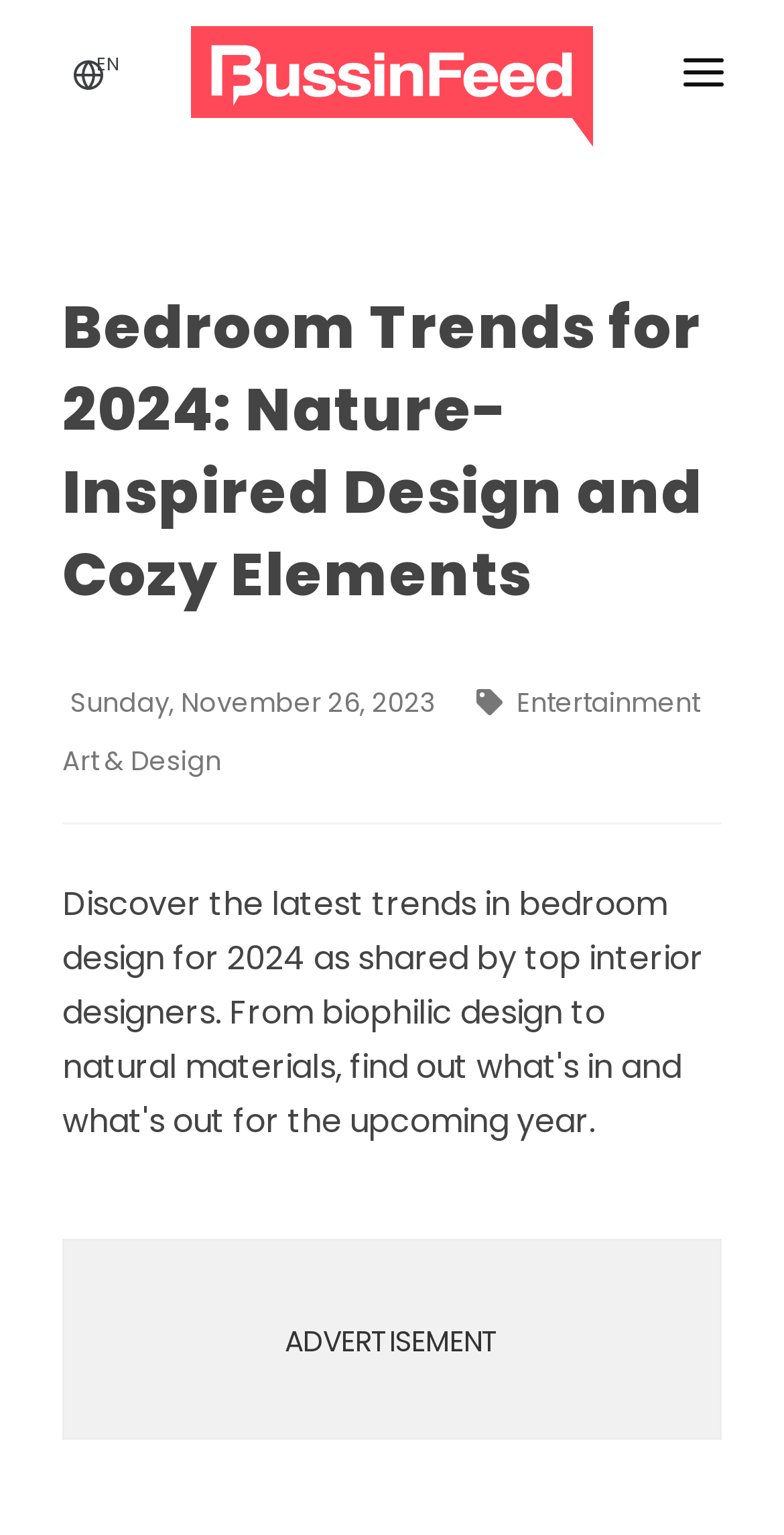Please provide the bounding box coordinates in the format (top-left x, top-left y, bottom-right x, bottom-right y). Remember, all values are floating point numbers between 0 and 1. What is the bounding box coordinate of the region described as: Fitness

[0.118, 0.54, 0.882, 0.592]